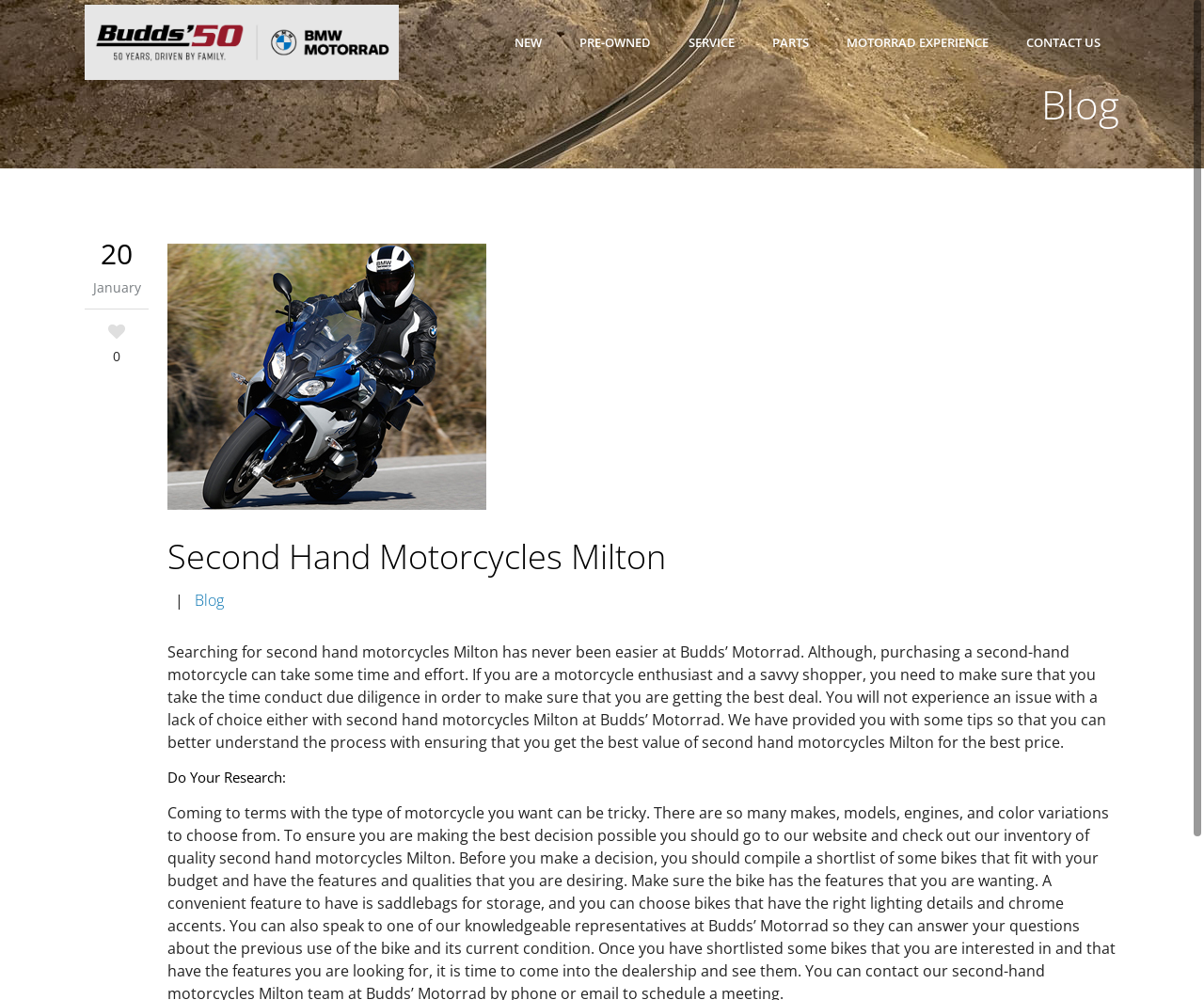Indicate the bounding box coordinates of the clickable region to achieve the following instruction: "Contact Us."

[0.837, 0.0, 0.93, 0.085]